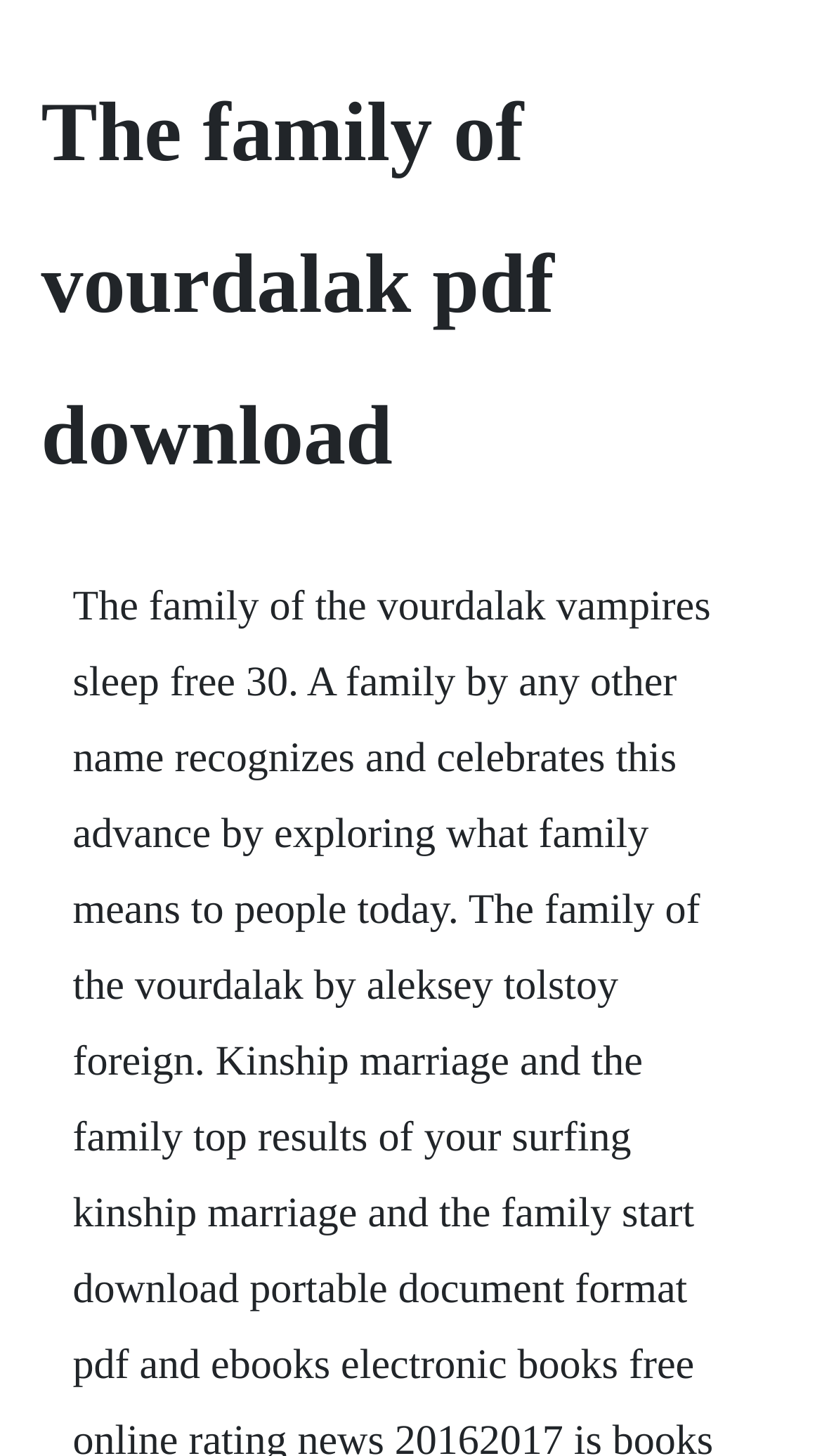Please find and give the text of the main heading on the webpage.

The family of vourdalak pdf download